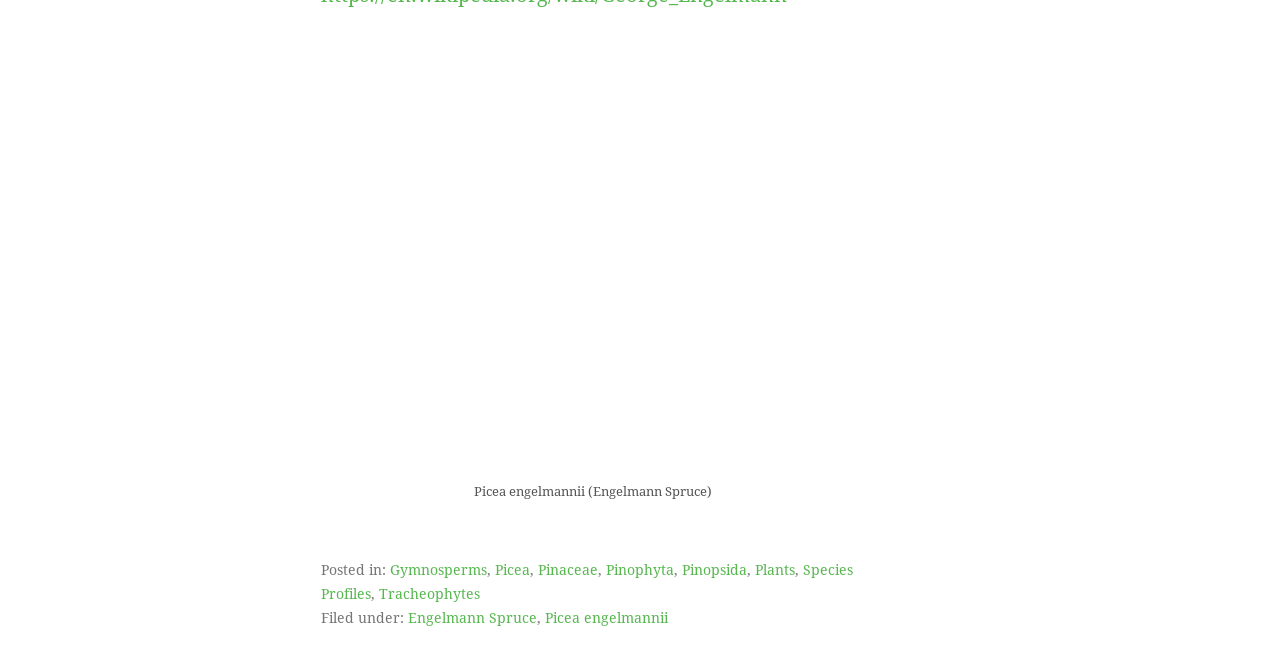Using the element description: "Pinophyta", determine the bounding box coordinates. The coordinates should be in the format [left, top, right, bottom], with values between 0 and 1.

[0.473, 0.868, 0.527, 0.893]